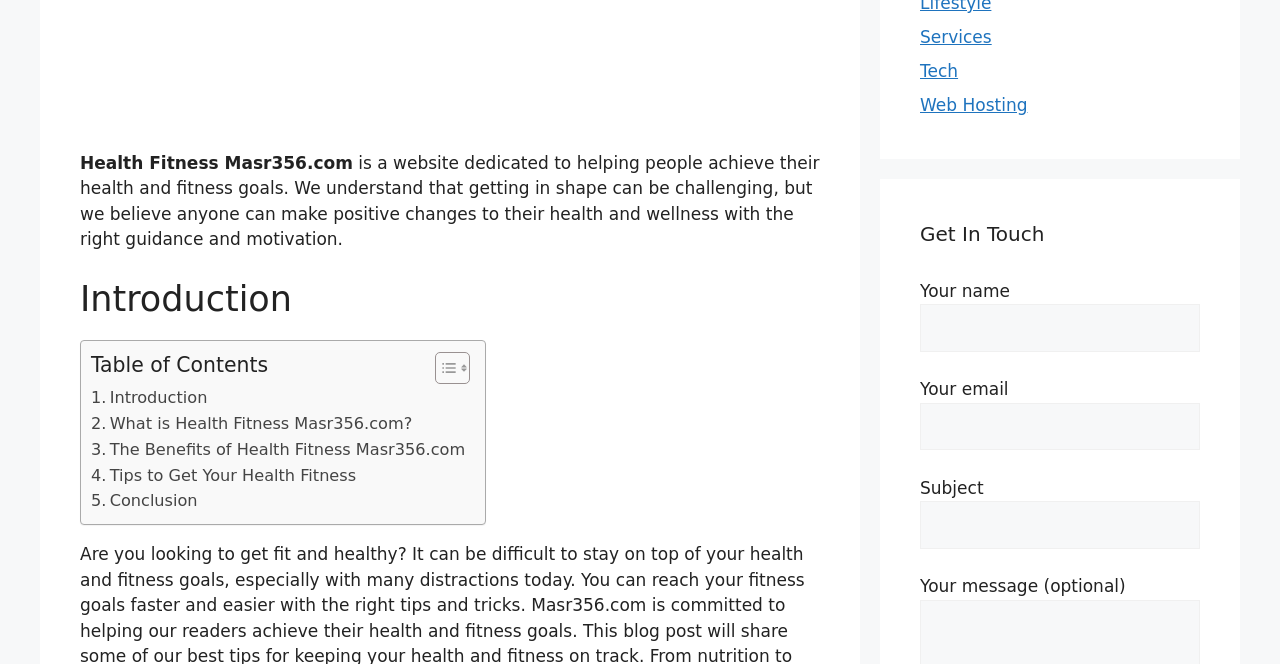Select the bounding box coordinates of the element I need to click to carry out the following instruction: "Toggle the Table of Content".

[0.328, 0.529, 0.363, 0.58]